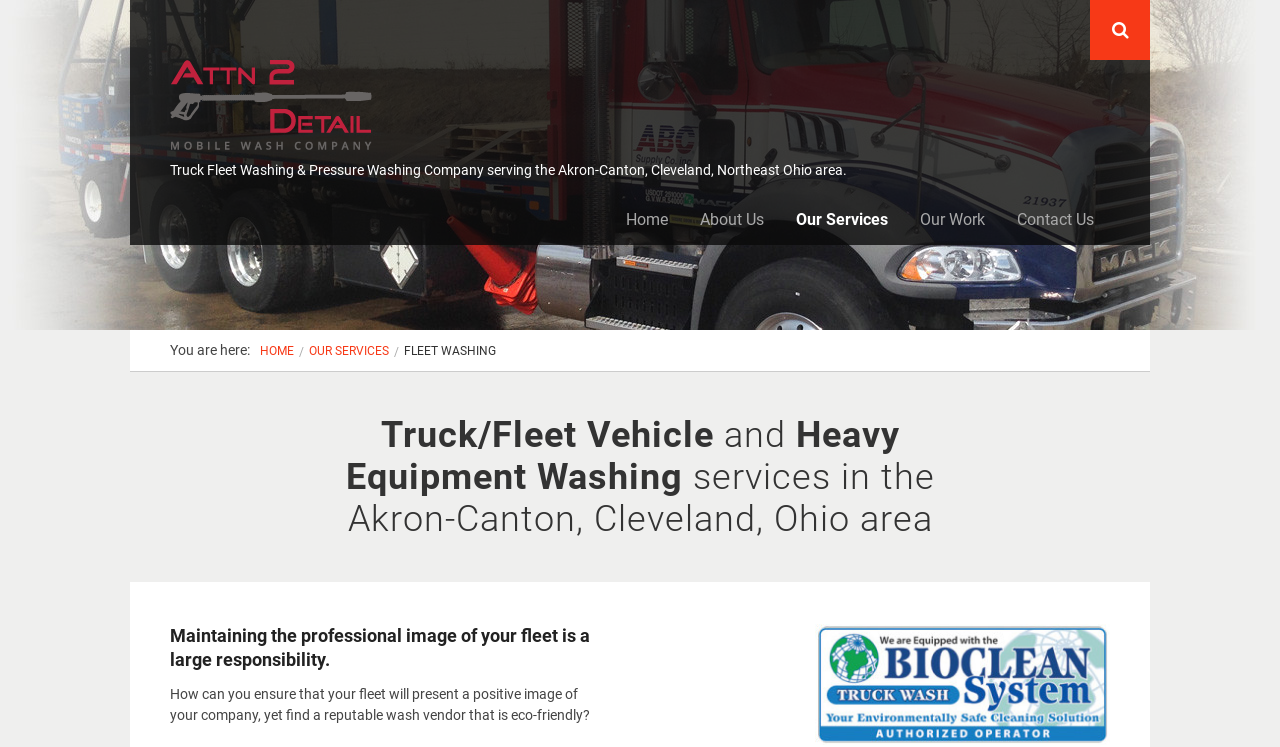Determine the bounding box coordinates of the clickable region to carry out the instruction: "Click on the 'Home' link".

[0.477, 0.26, 0.534, 0.328]